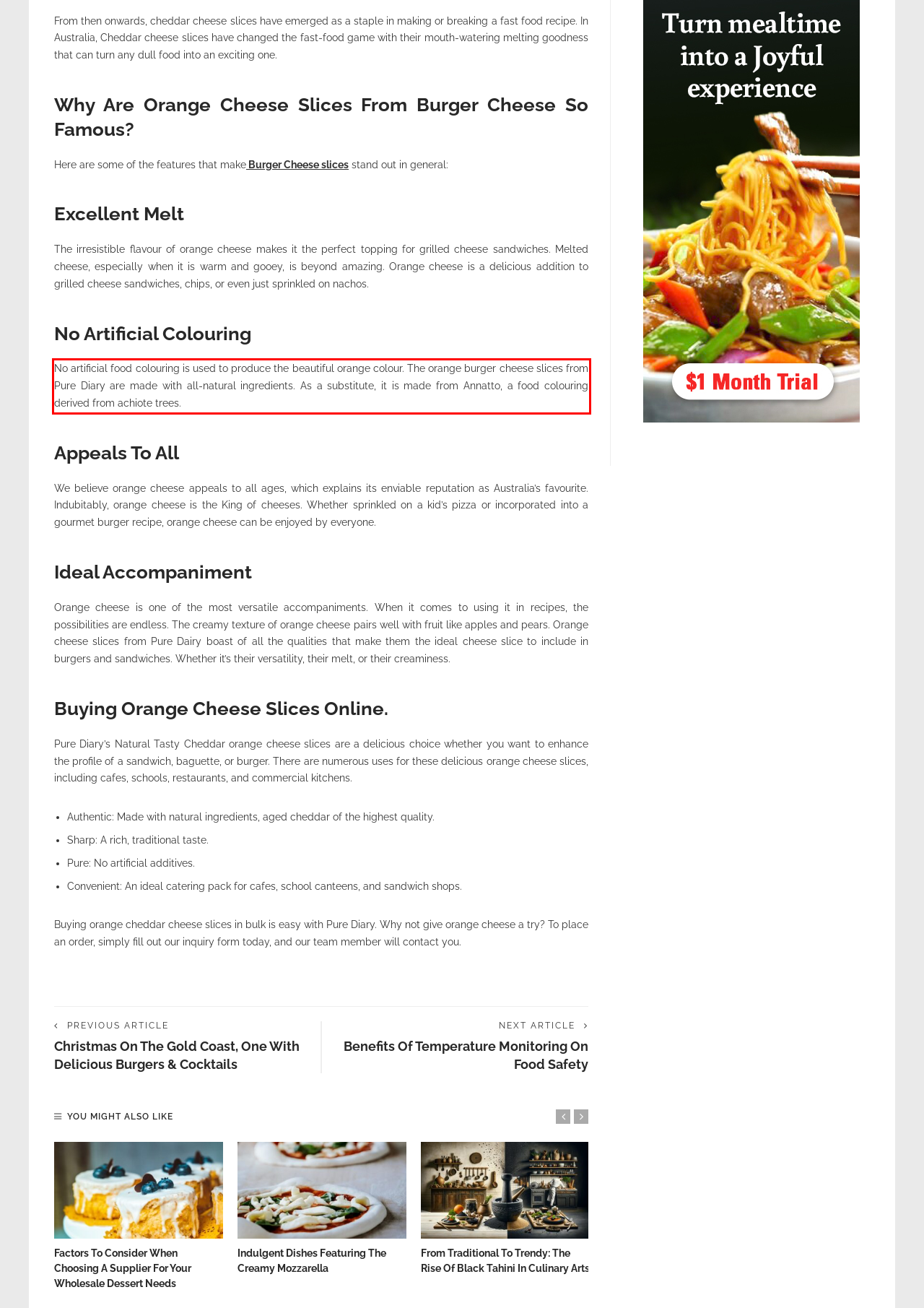Observe the screenshot of the webpage, locate the red bounding box, and extract the text content within it.

No artificial food colouring is used to produce the beautiful orange colour. The orange burger cheese slices from Pure Diary are made with all-natural ingredients. As a substitute, it is made from Annatto, a food colouring derived from achiote trees.